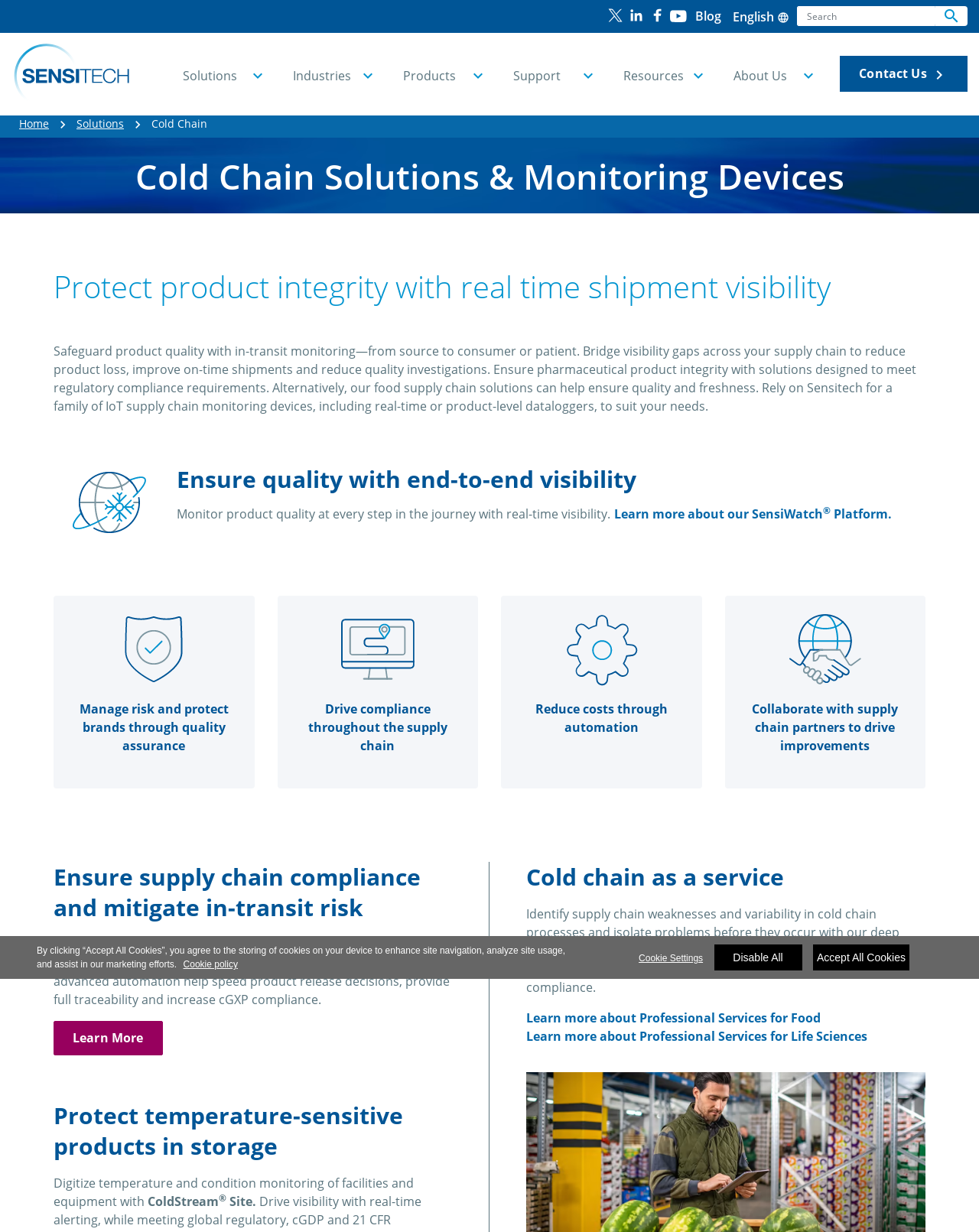What type of products does Sensitech's solutions cater to?
Could you give a comprehensive explanation in response to this question?

I found mentions of pharmaceutical products and food supply chain on the webpage, which suggests that Sensitech's solutions cater to temperature-sensitive products that require cold chain monitoring and protection.